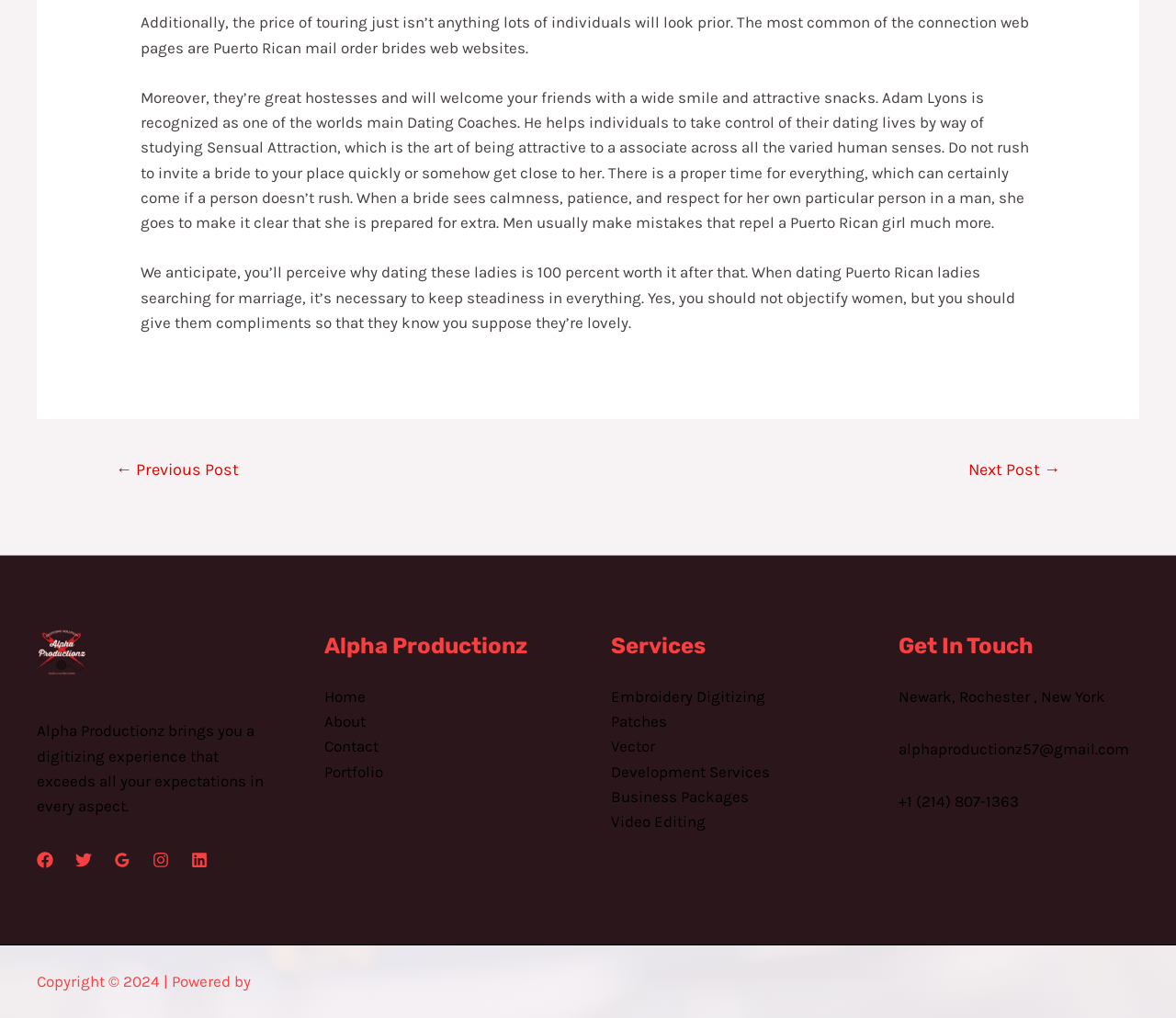What is the name of the company mentioned in the footer?
Based on the image, answer the question in a detailed manner.

The footer section of the webpage contains a widget with the heading 'Alpha Productionz' and a brief description of the company. This suggests that Alpha Productionz is the name of the company mentioned in the footer.